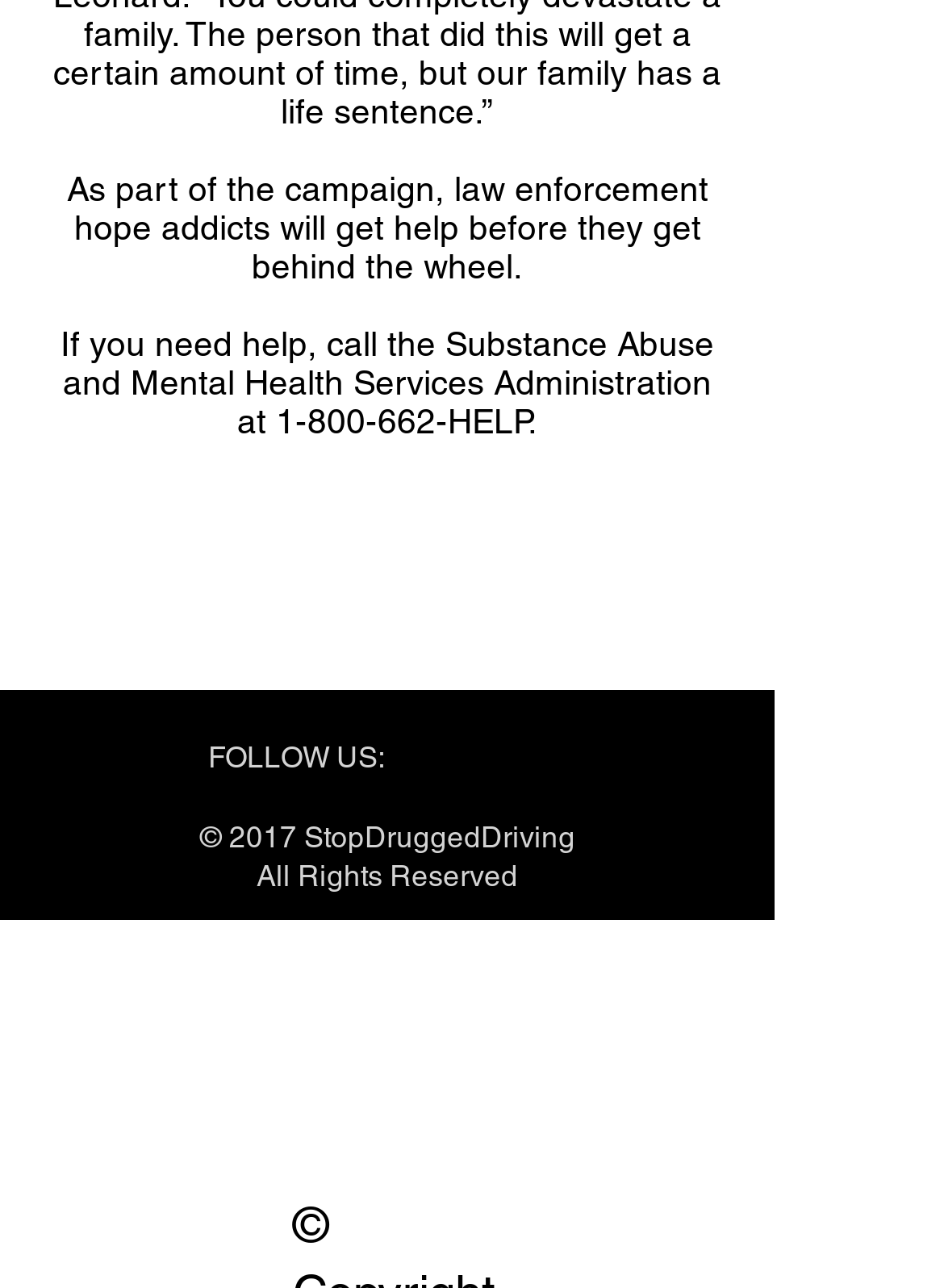Identify the bounding box for the described UI element: "1-800-662".

[0.292, 0.312, 0.462, 0.342]